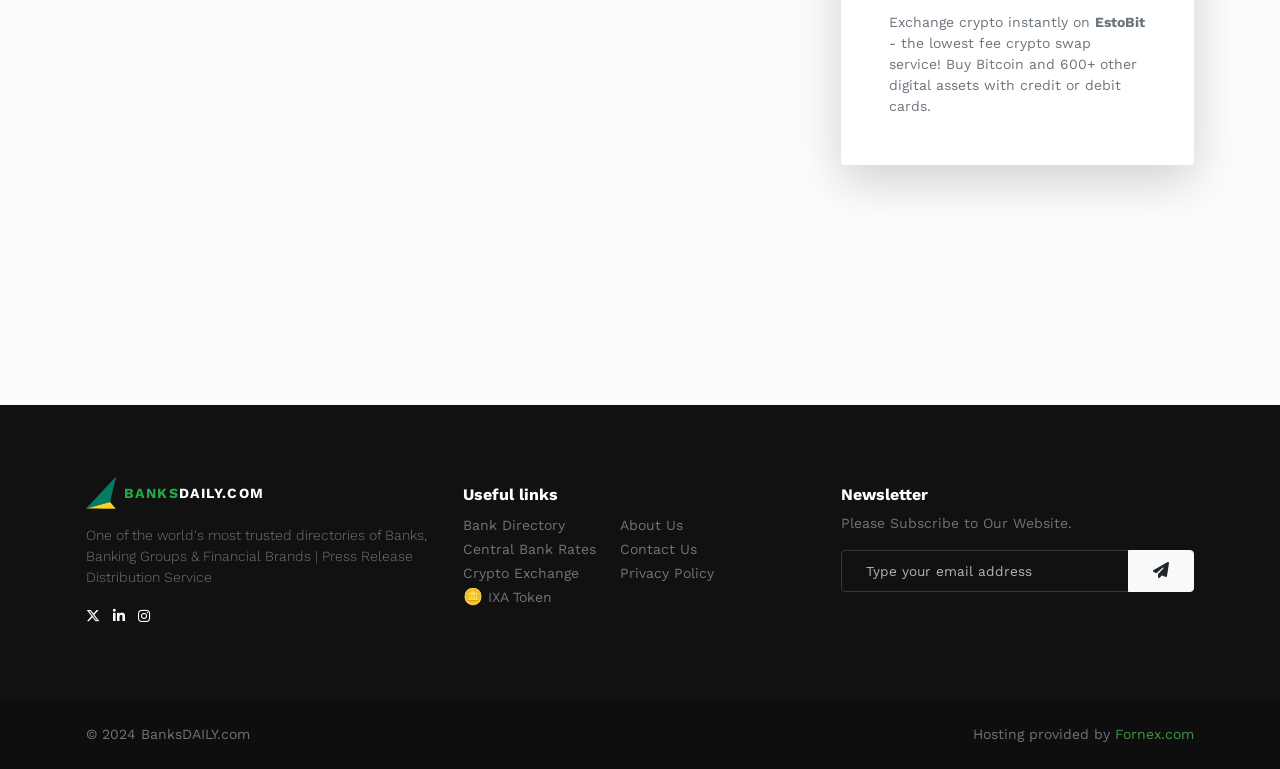Could you determine the bounding box coordinates of the clickable element to complete the instruction: "Type your email address"? Provide the coordinates as four float numbers between 0 and 1, i.e., [left, top, right, bottom].

[0.657, 0.715, 0.882, 0.769]